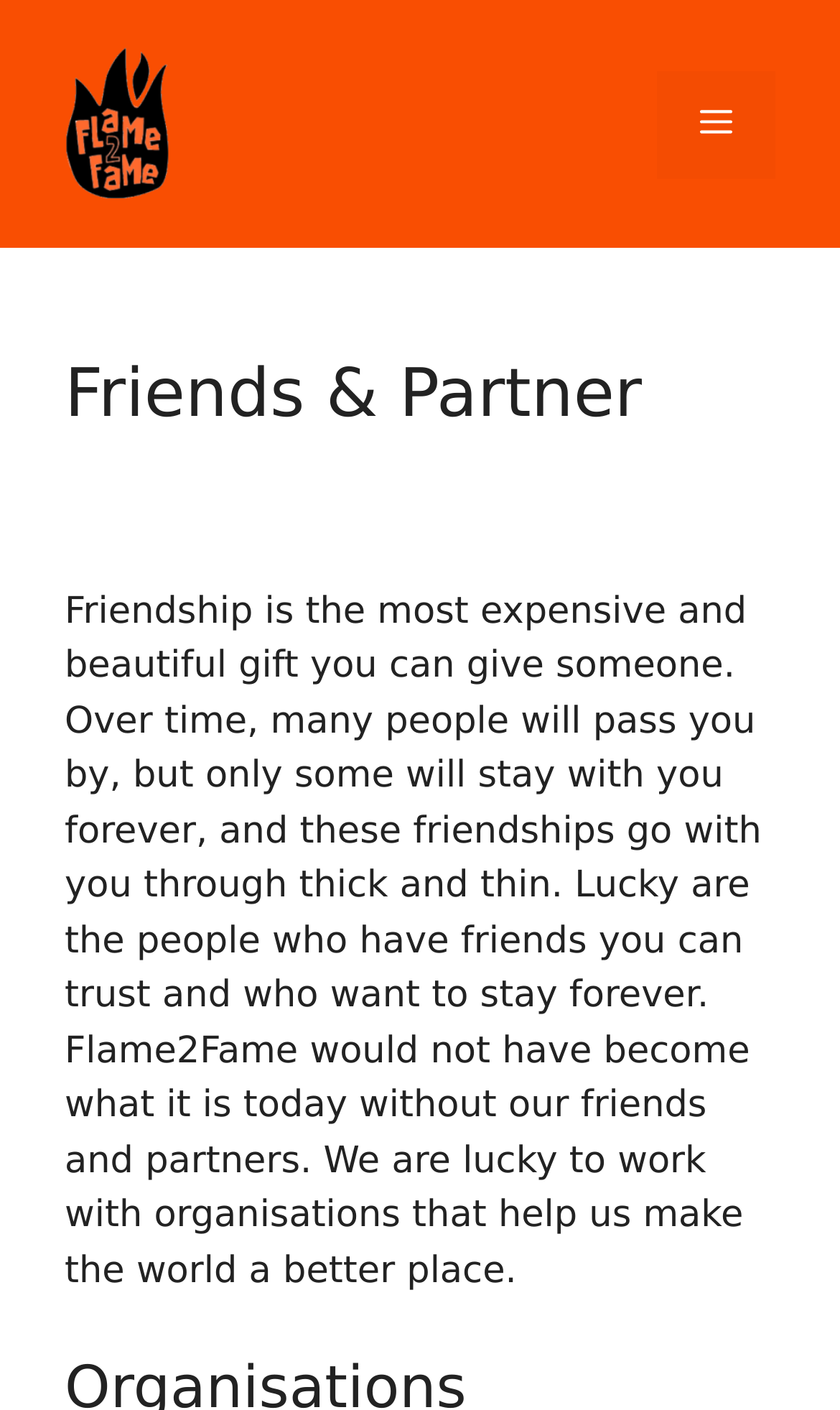Using a single word or phrase, answer the following question: 
What is the purpose of Flame2Fame's partnerships?

To make the world a better place